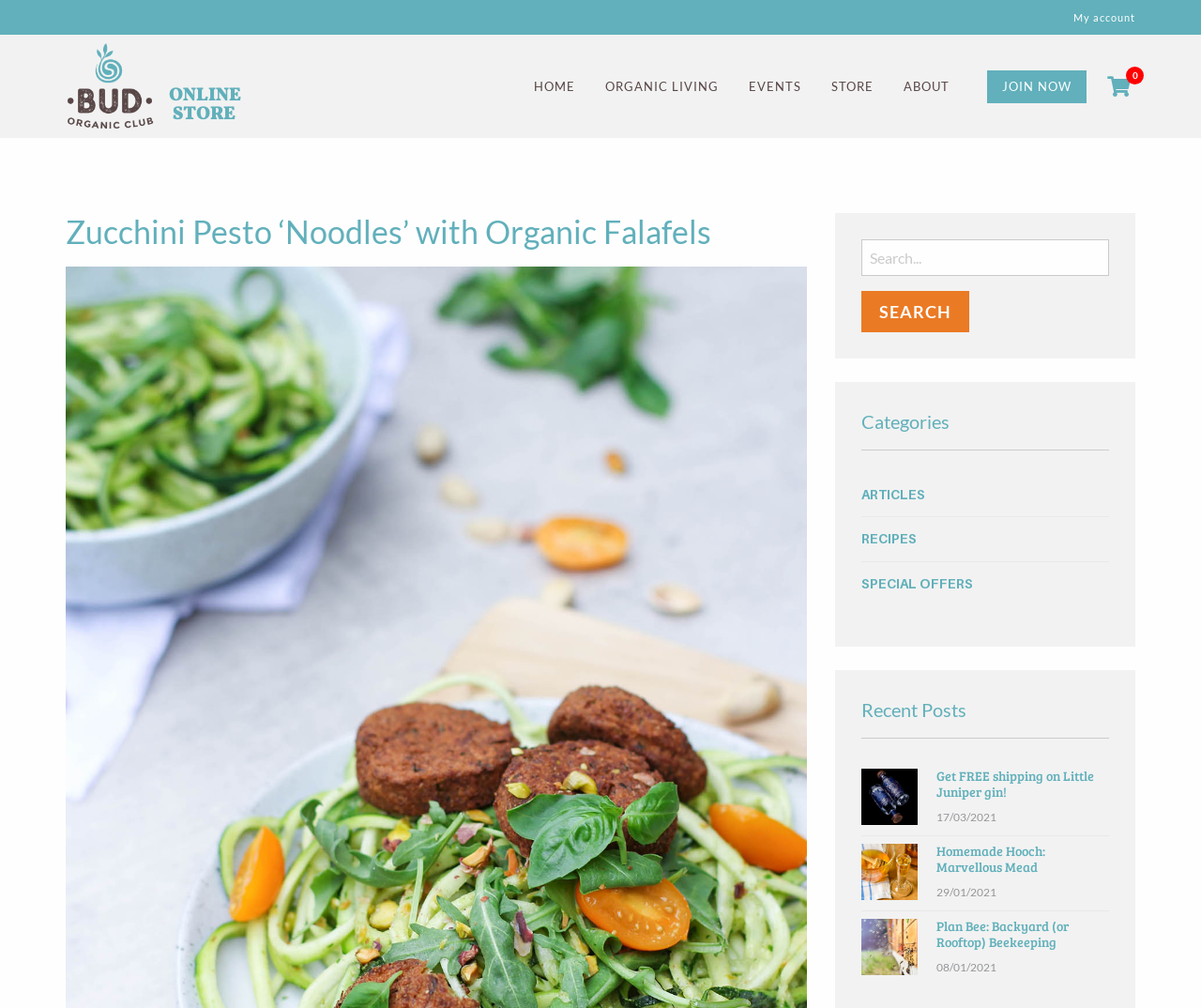Find the bounding box coordinates of the element's region that should be clicked in order to follow the given instruction: "Go to HOME page". The coordinates should consist of four float numbers between 0 and 1, i.e., [left, top, right, bottom].

[0.432, 0.07, 0.491, 0.103]